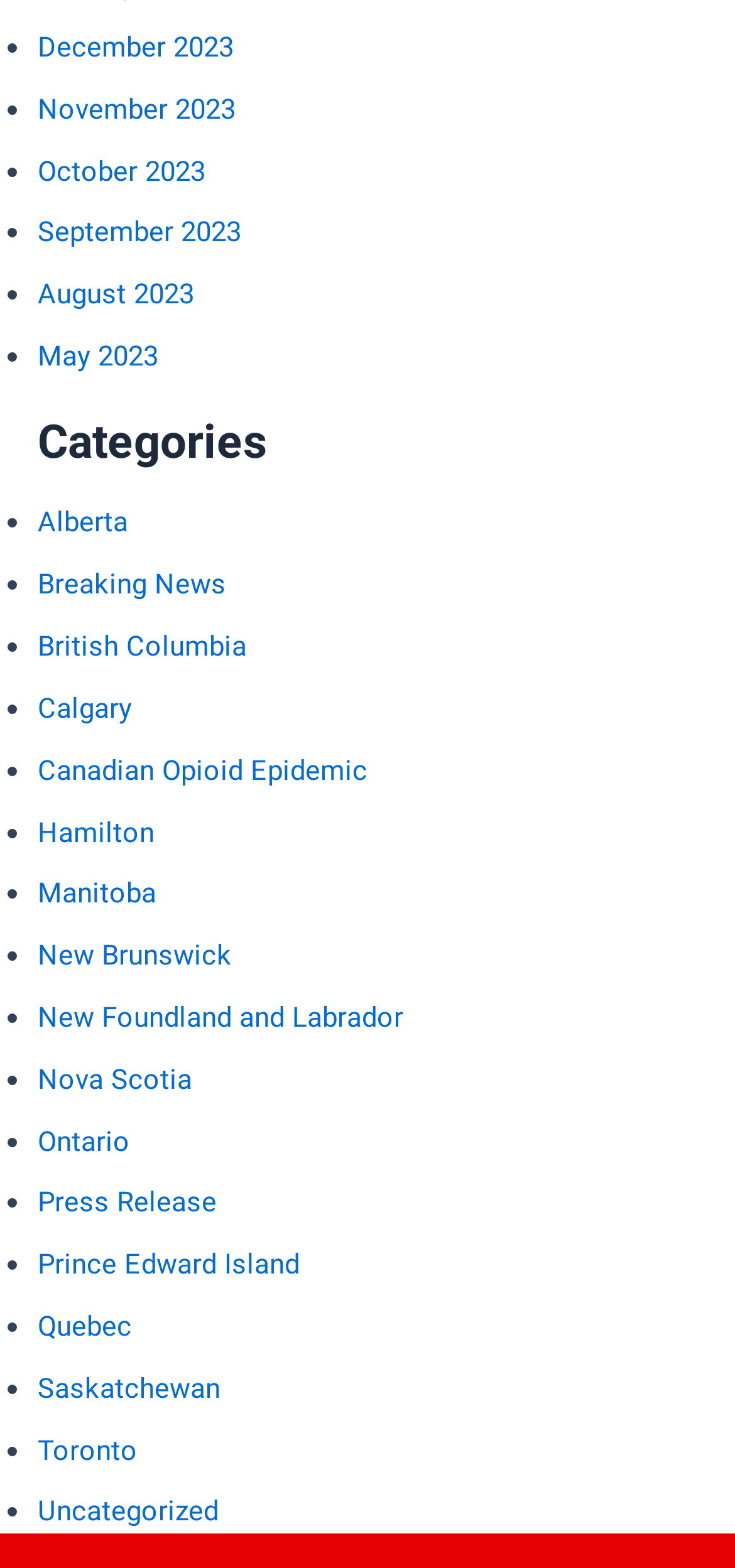Identify the bounding box for the UI element that is described as follows: "Quebec".

[0.051, 0.835, 0.179, 0.857]